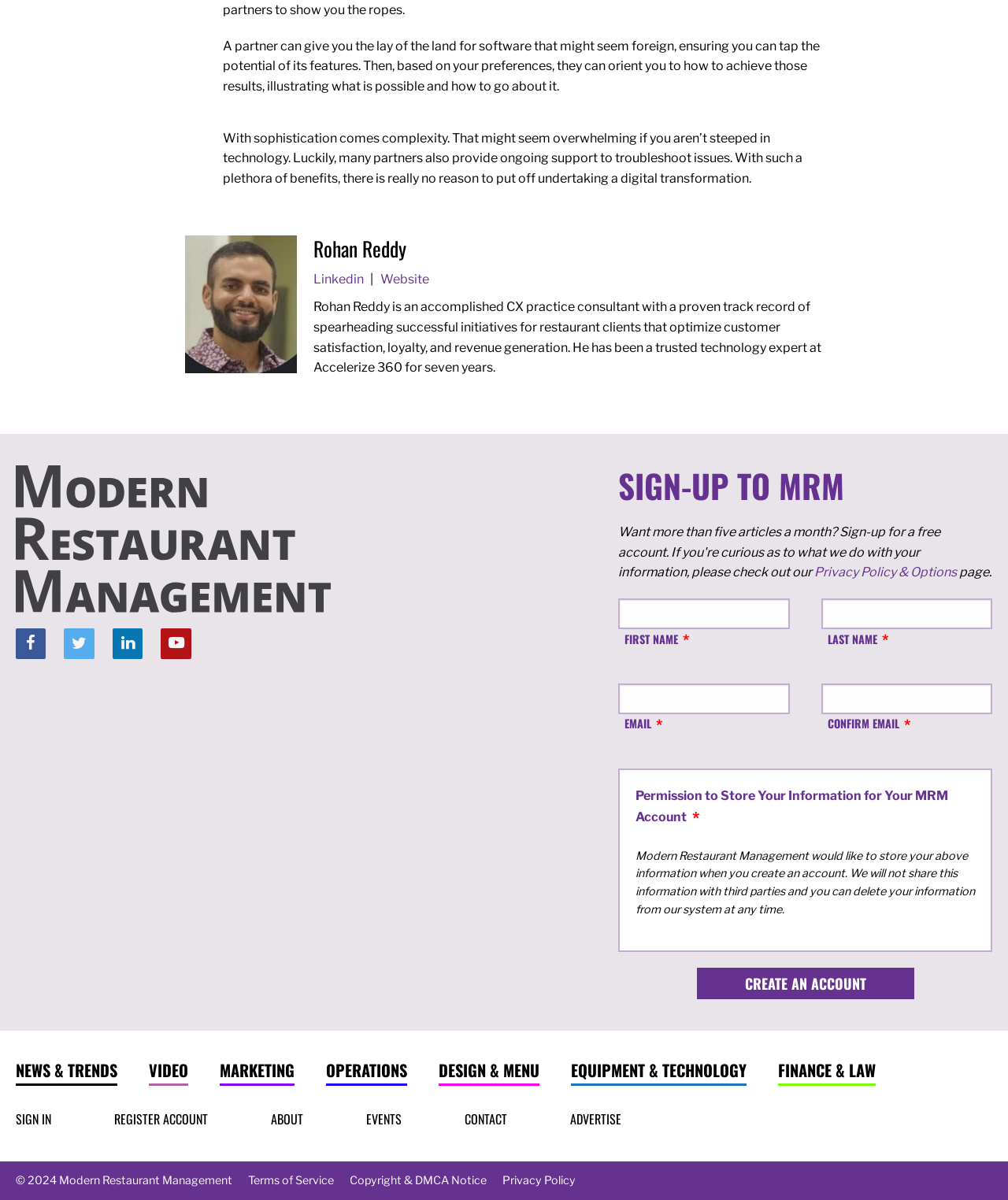What is the name of the person described in the text?
Provide a comprehensive and detailed answer to the question.

The text describes a person named Rohan Reddy, who is an accomplished CX practice consultant with a proven track record of spearheading successful initiatives for restaurant clients.